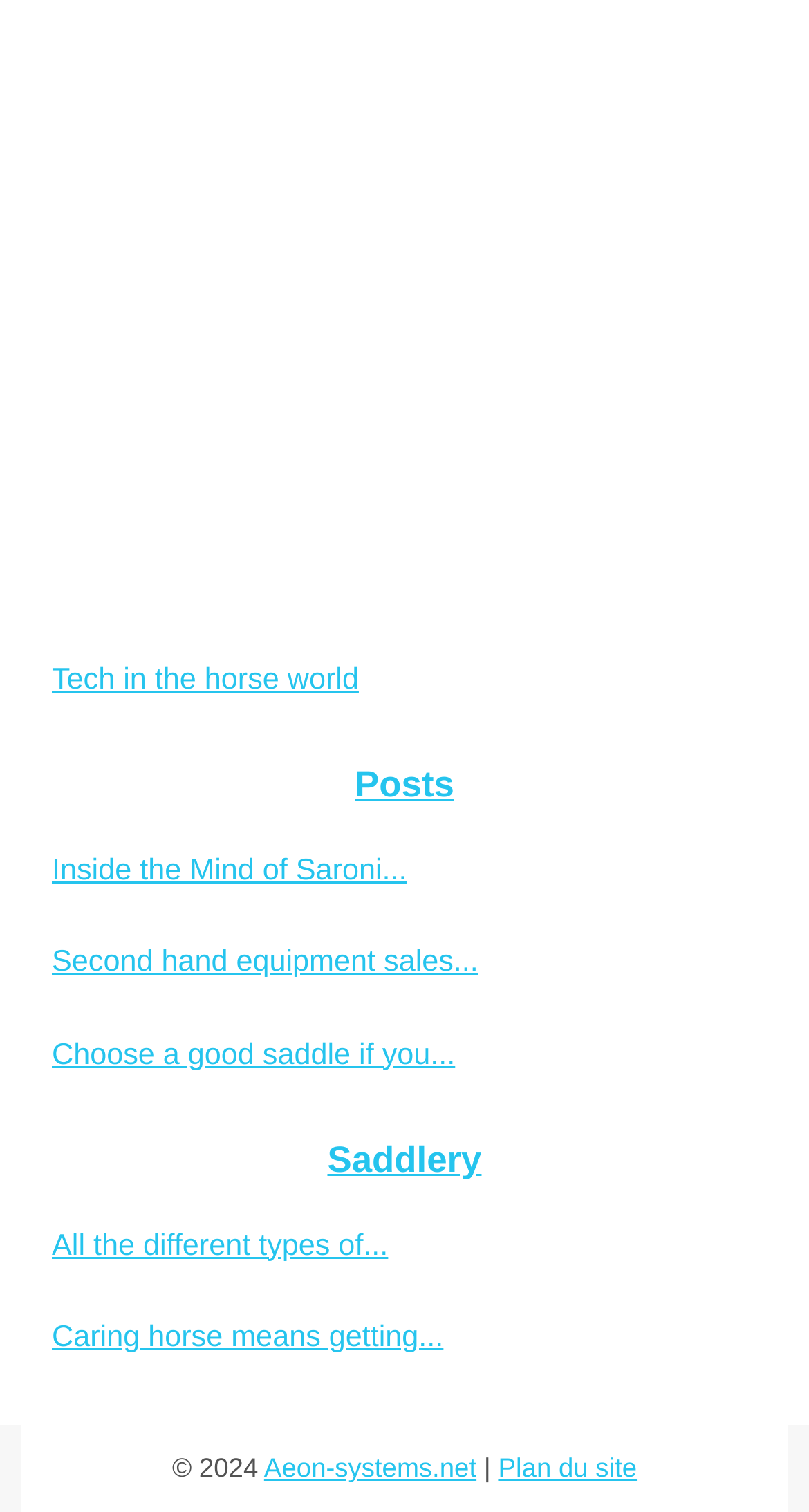Based on the element description "Saddlery", predict the bounding box coordinates of the UI element.

[0.026, 0.742, 0.974, 0.794]